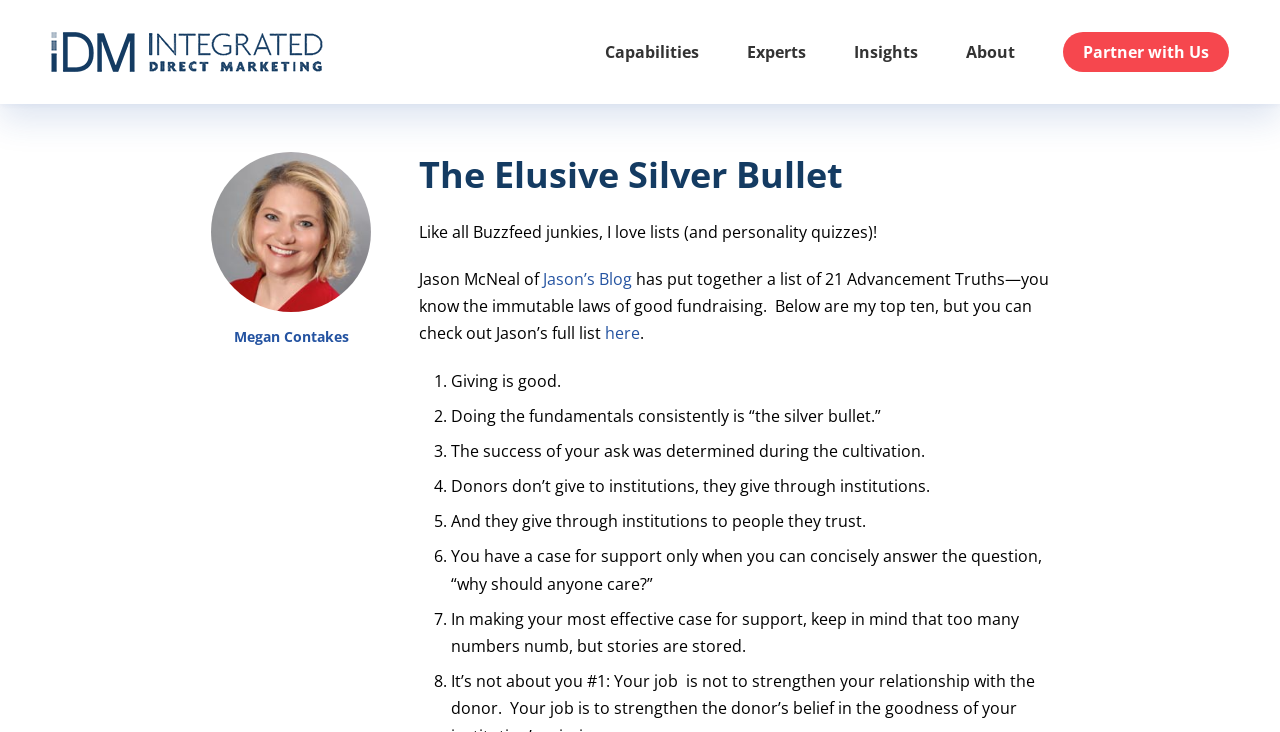Pinpoint the bounding box coordinates of the clickable element needed to complete the instruction: "Reply to Pablo Hugo". The coordinates should be provided as four float numbers between 0 and 1: [left, top, right, bottom].

None